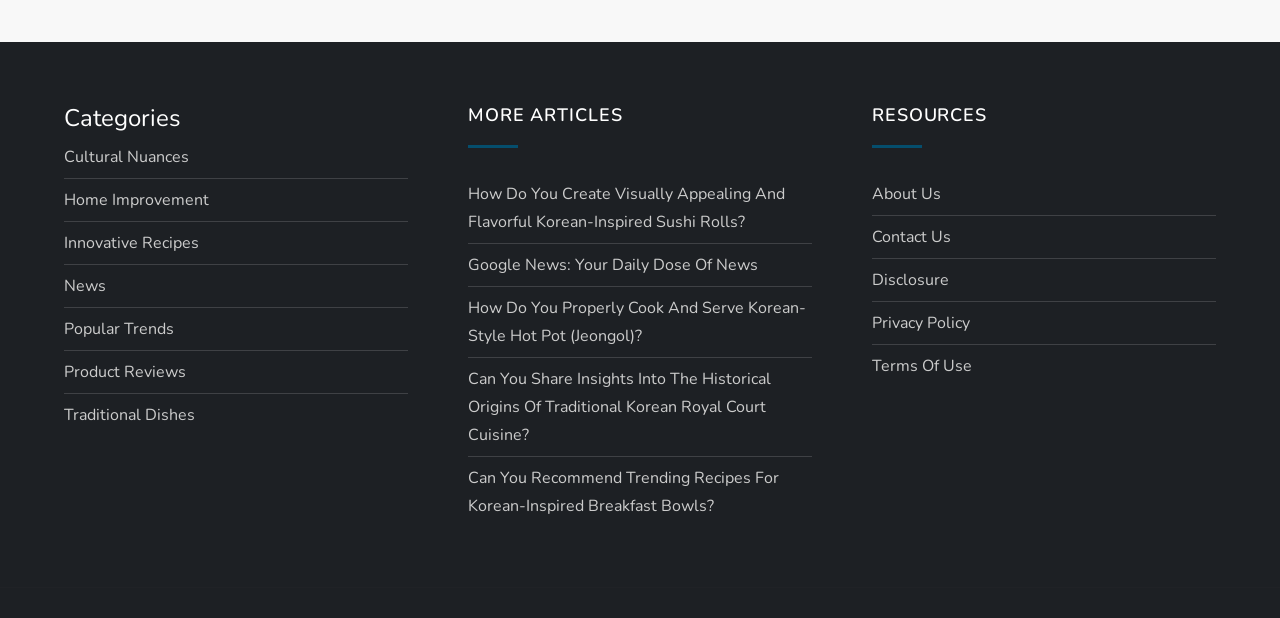Predict the bounding box coordinates for the UI element described as: "Popular trends". The coordinates should be four float numbers between 0 and 1, presented as [left, top, right, bottom].

[0.05, 0.51, 0.136, 0.555]